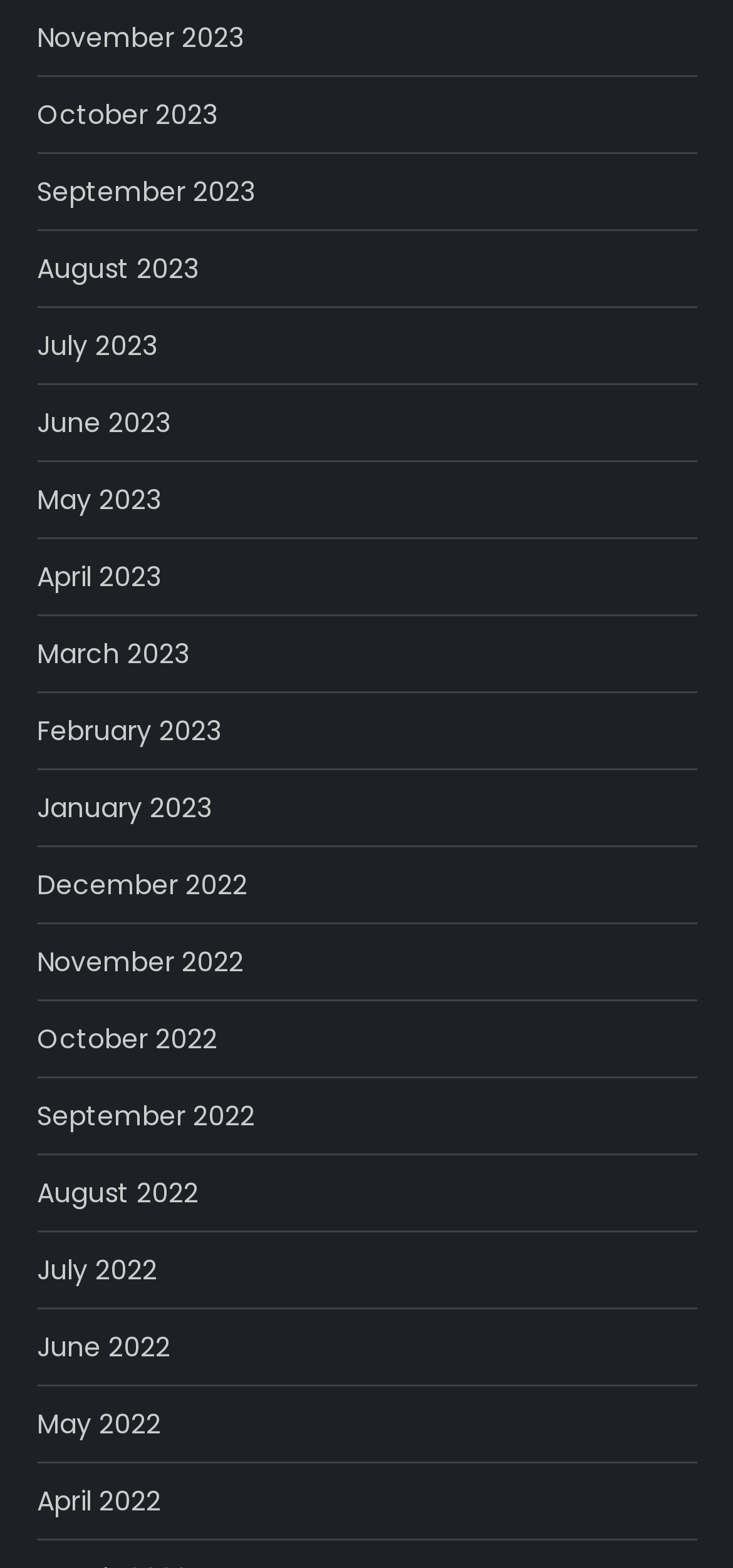Are the links arranged in chronological order? Based on the screenshot, please respond with a single word or phrase.

Yes